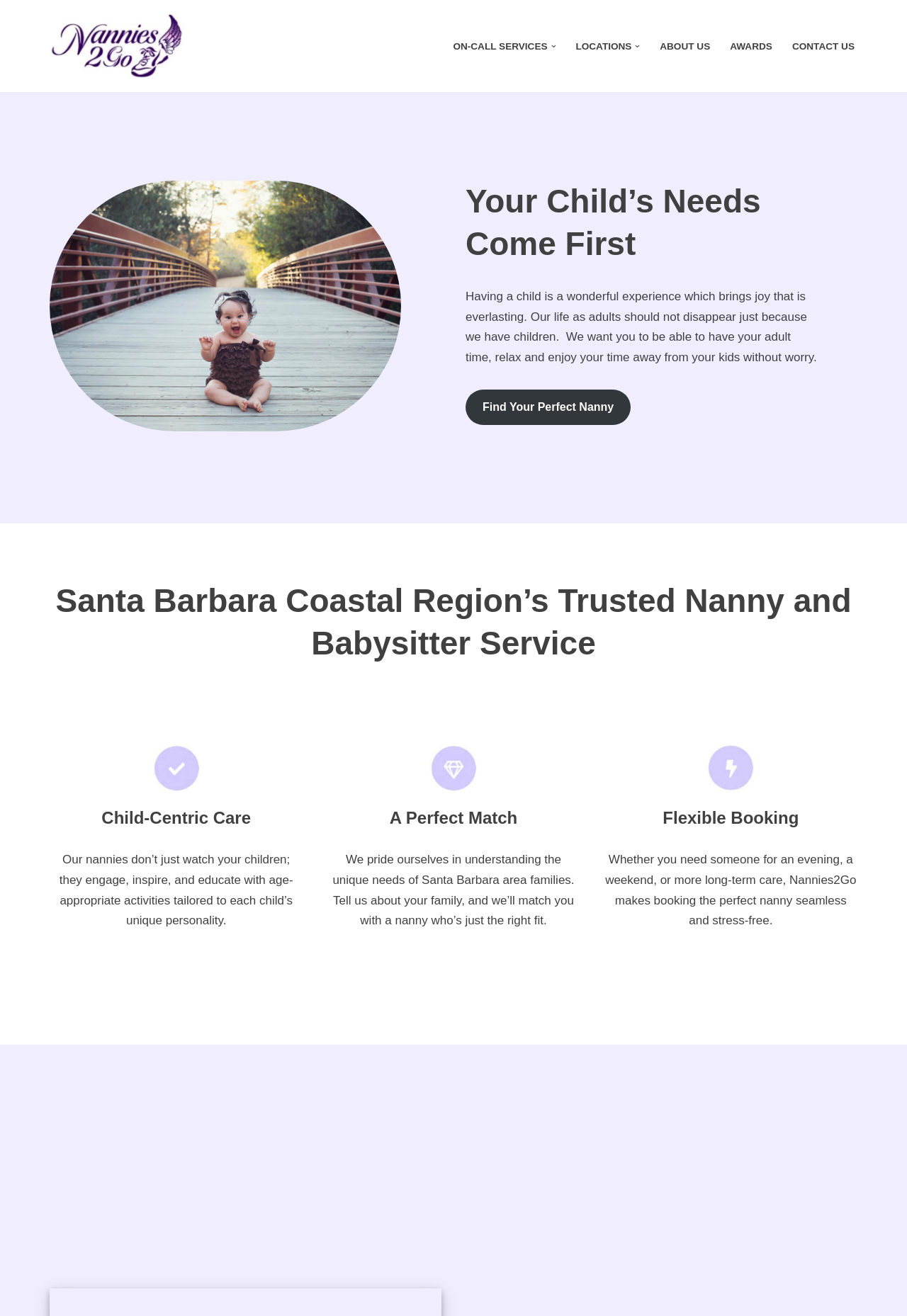What is the scope of Nannies2Go's booking options?
Could you answer the question in a detailed manner, providing as much information as possible?

The webpage indicates that Nannies2Go offers flexible booking options, including evening, weekend, or long-term care, as mentioned in the text description 'Whether you need someone for an evening, a weekend, or more long-term care, Nannies2Go makes booking the perfect nanny seamless and stress-free'.